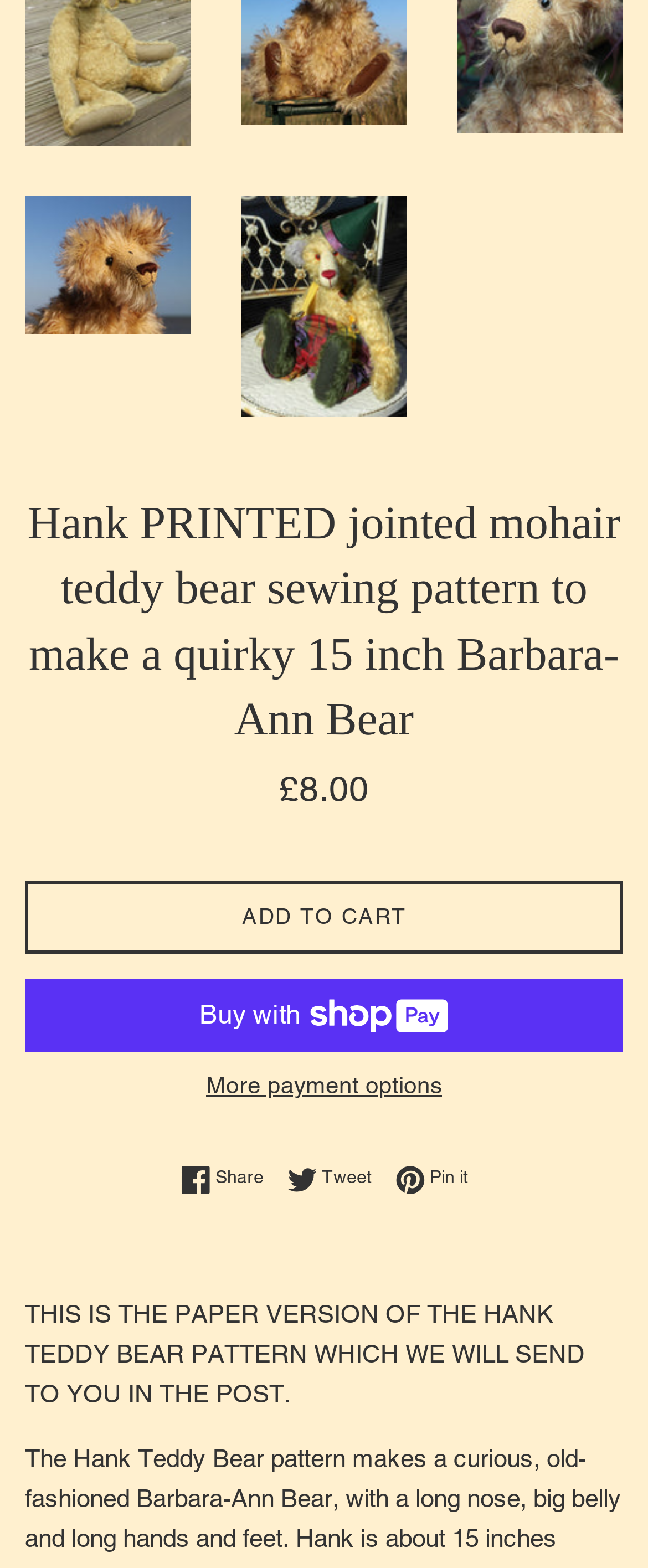What is the size of the Barbara-Ann Bear?
Answer the question with as much detail as possible.

The size of the Barbara-Ann Bear can be found in the product description 'Hank PRINTED jointed mohair teddy bear sewing pattern to make a quirky 15 inch Barbara-Ann Bear'.